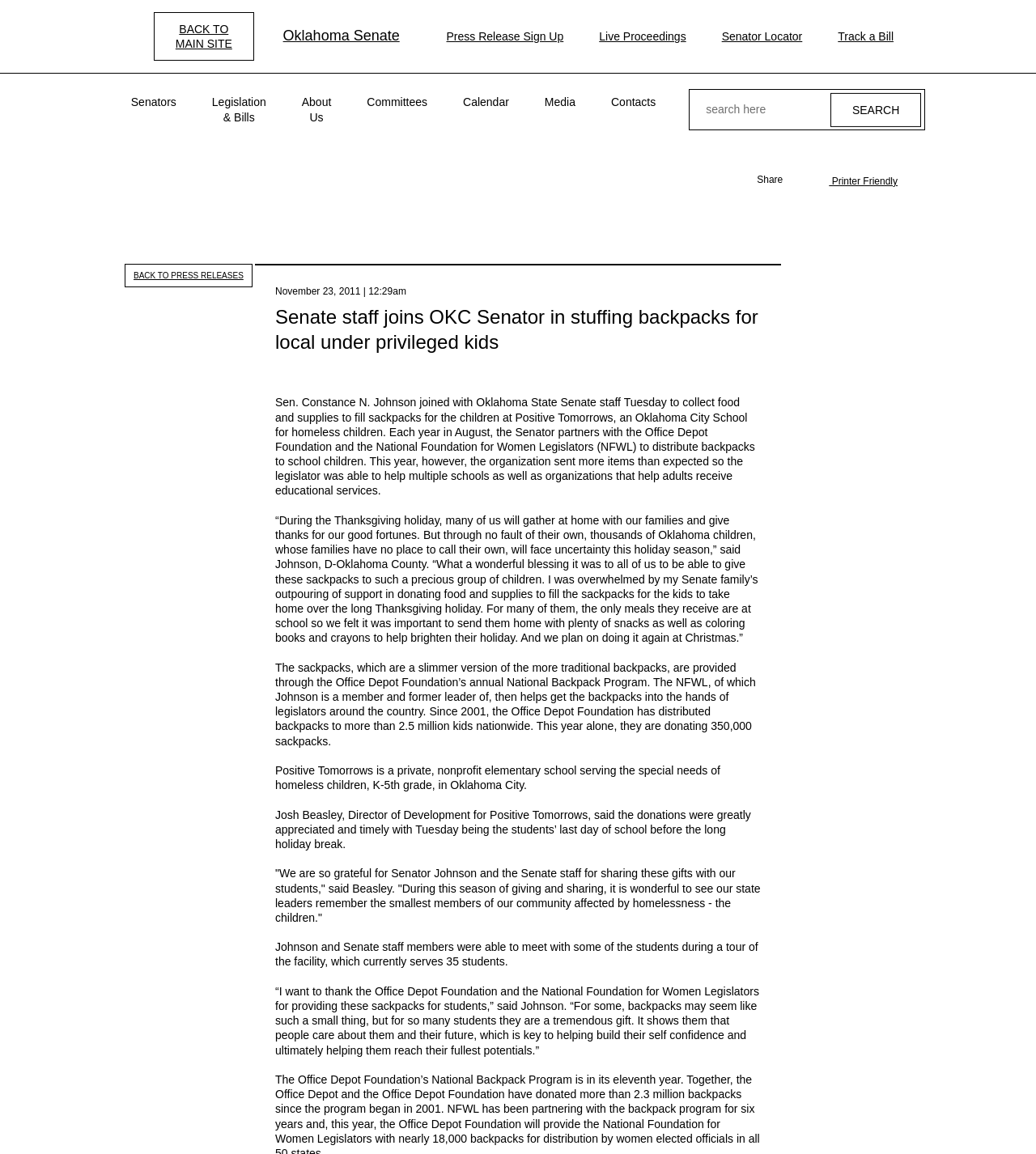Identify the bounding box coordinates for the UI element described as follows: "Track a Bill". Ensure the coordinates are four float numbers between 0 and 1, formatted as [left, top, right, bottom].

[0.792, 0.015, 0.88, 0.049]